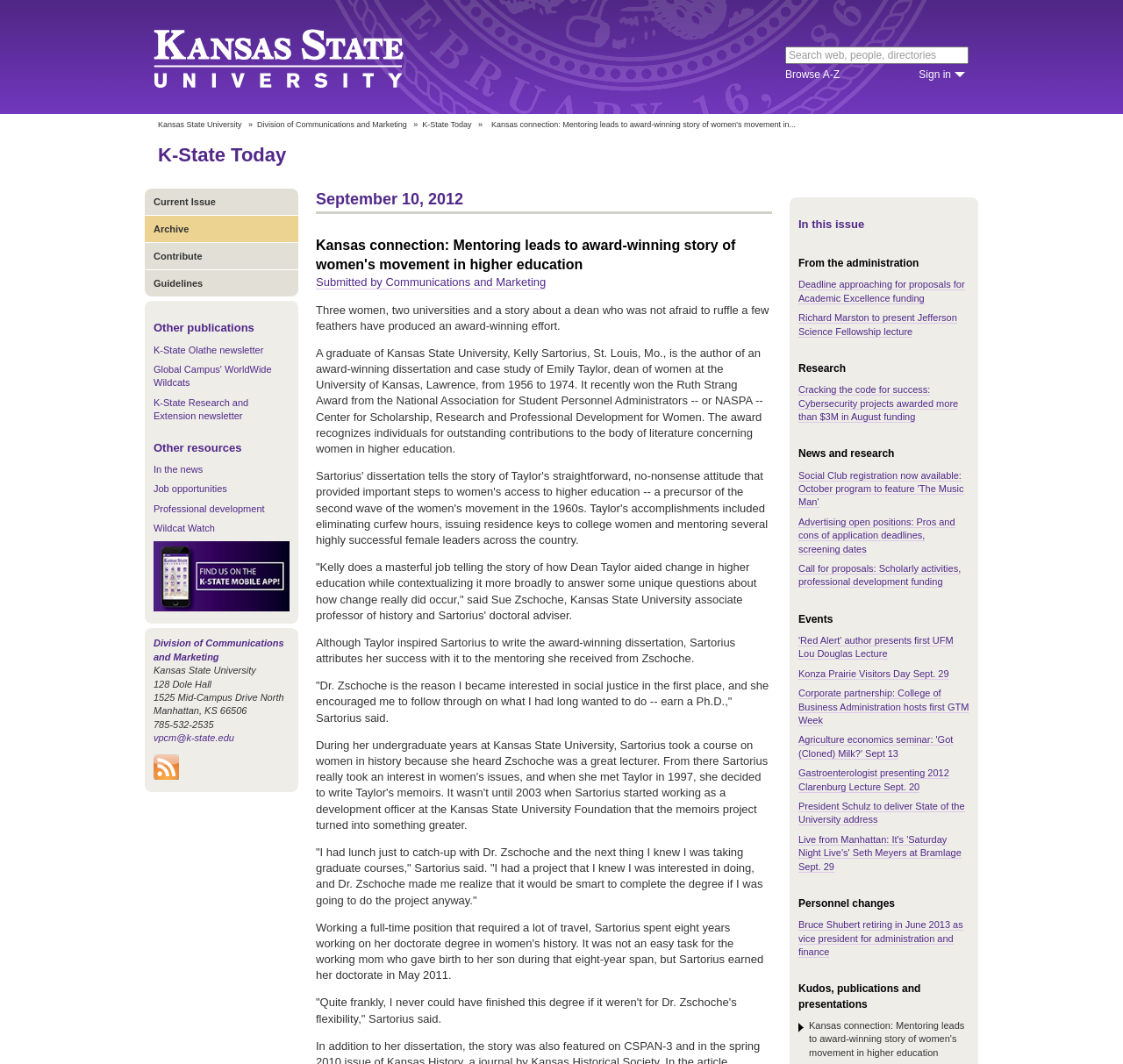Consider the image and give a detailed and elaborate answer to the question: 
Who is the author of the award-winning dissertation?

I found the answer by reading the static text 'A graduate of Kansas State University, Kelly Sartorius, St. Louis, Mo., is the author of an award-winning dissertation and case study of Emily Taylor, dean of women at the University of Kansas, Lawrence, from 1956 to 1974.' which mentions the author's name.